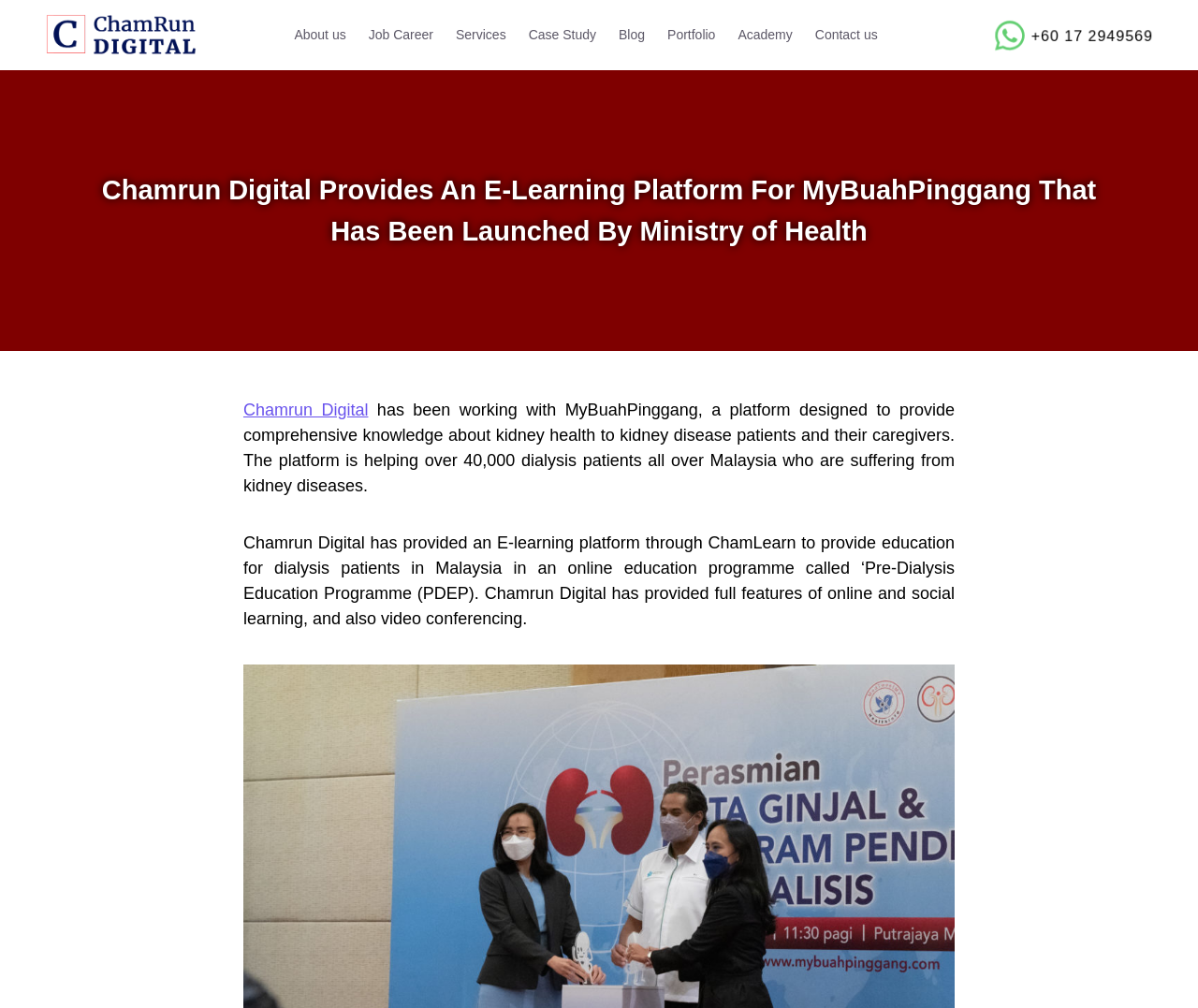Predict the bounding box coordinates of the area that should be clicked to accomplish the following instruction: "contact us". The bounding box coordinates should consist of four float numbers between 0 and 1, i.e., [left, top, right, bottom].

[0.671, 0.0, 0.742, 0.07]